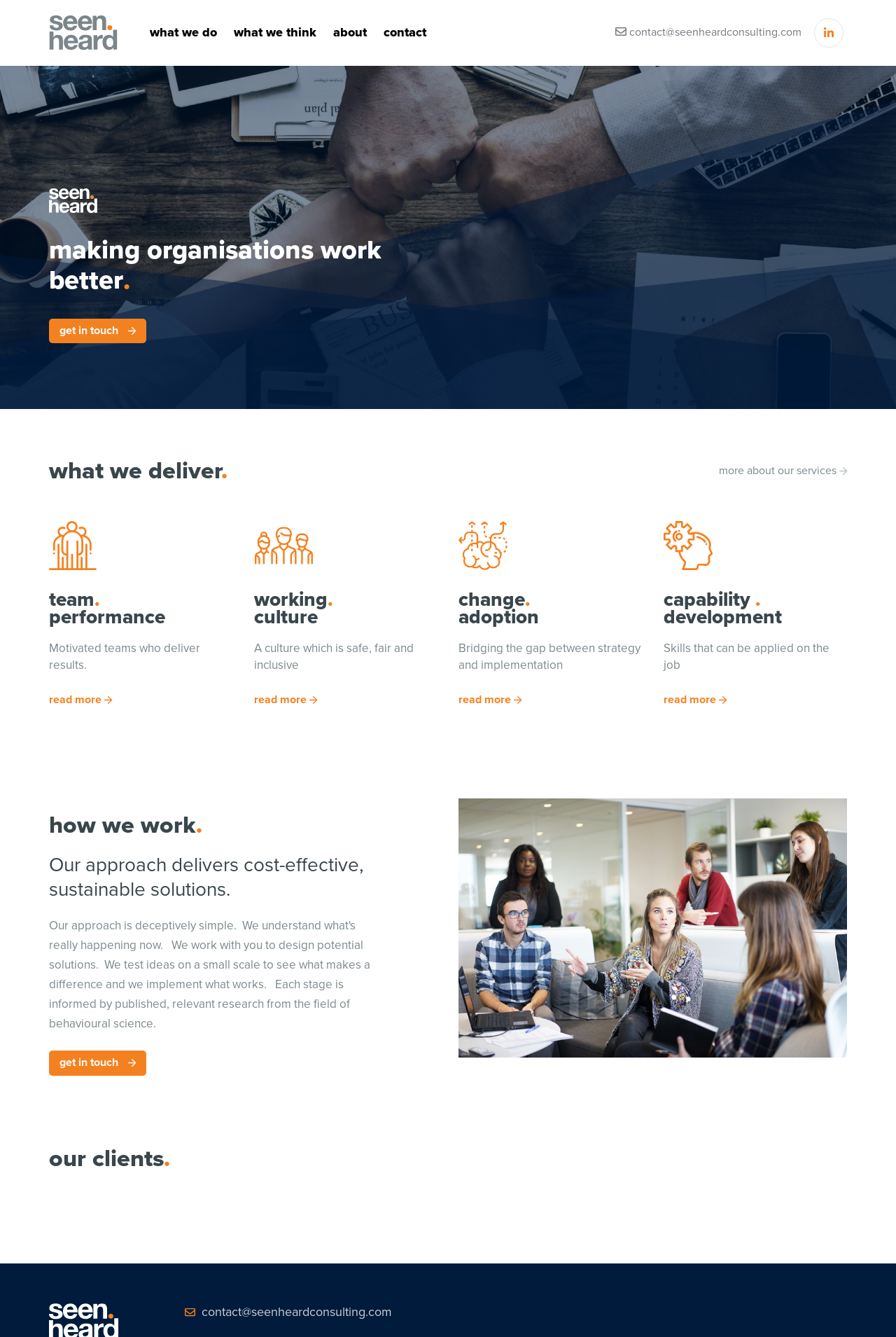What is the main topic of the webpage?
Look at the image and respond with a one-word or short phrase answer.

team and organisational performance consulting